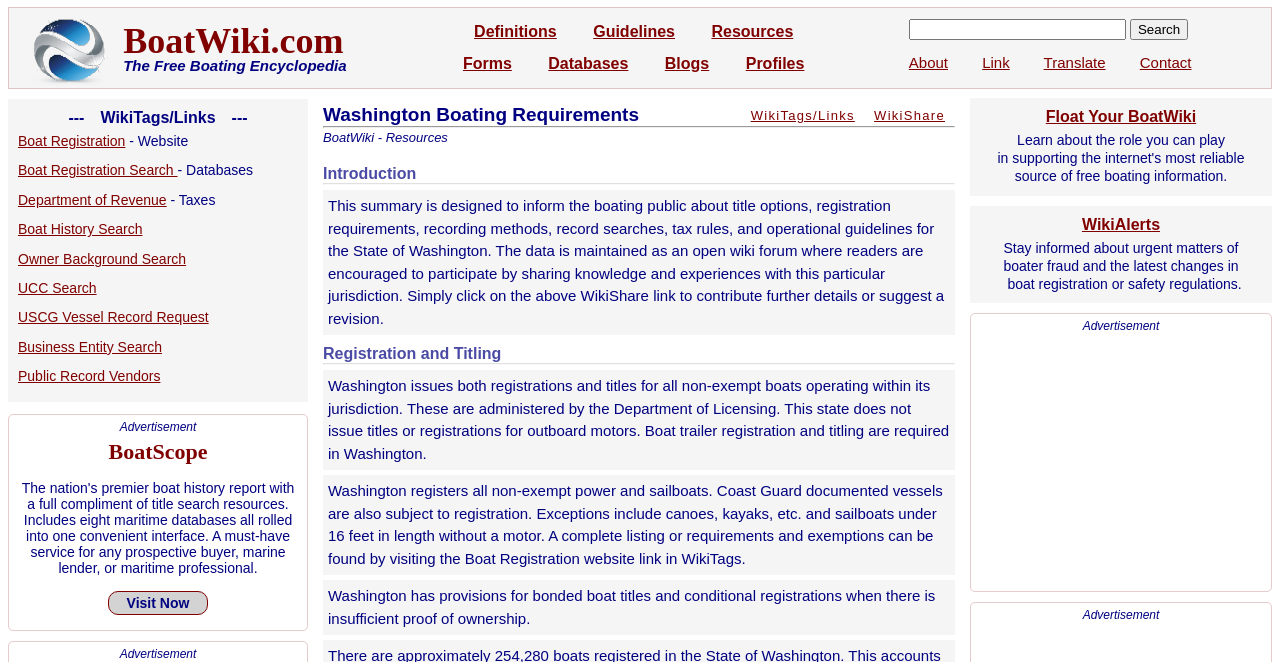Please determine the bounding box coordinates of the element's region to click for the following instruction: "Contribute to the wiki".

[0.683, 0.163, 0.738, 0.186]